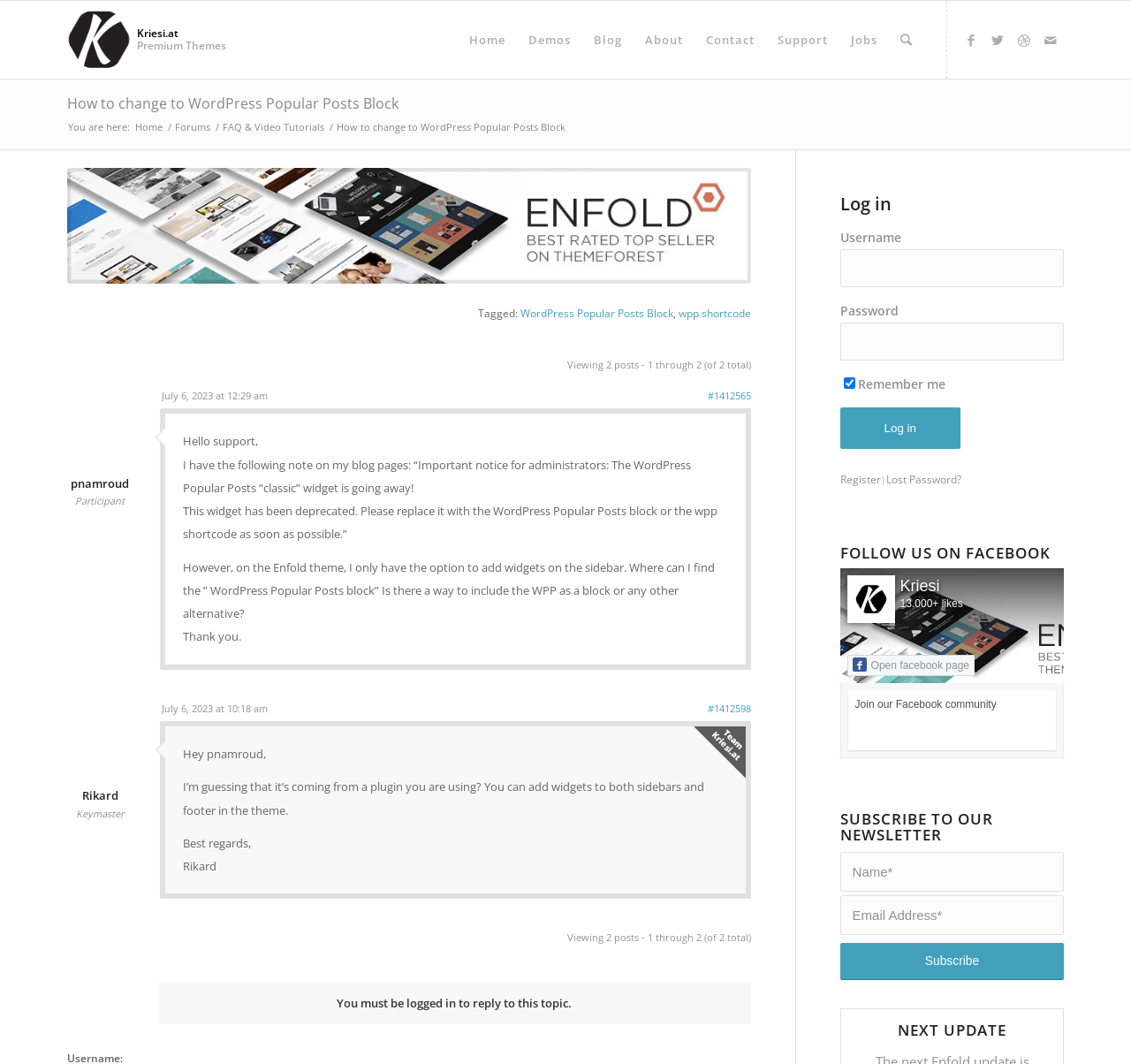How many posts are being viewed?
Answer the question with a detailed explanation, including all necessary information.

I found this information in the text 'Viewing 2 posts - 1 through 2 (of 2 total)' which indicates that the user is currently viewing 2 posts.